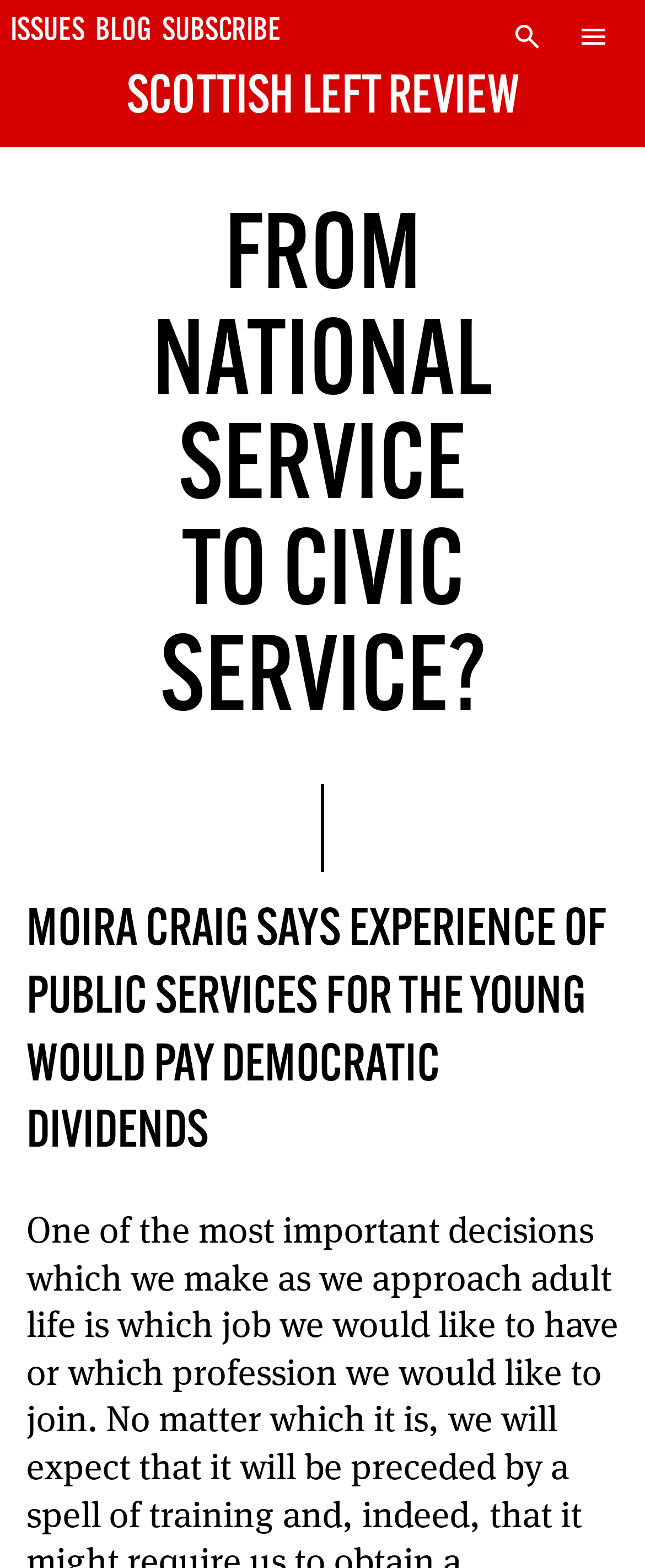Answer in one word or a short phrase: 
How often is the Scottish Left Review printed?

Every two months